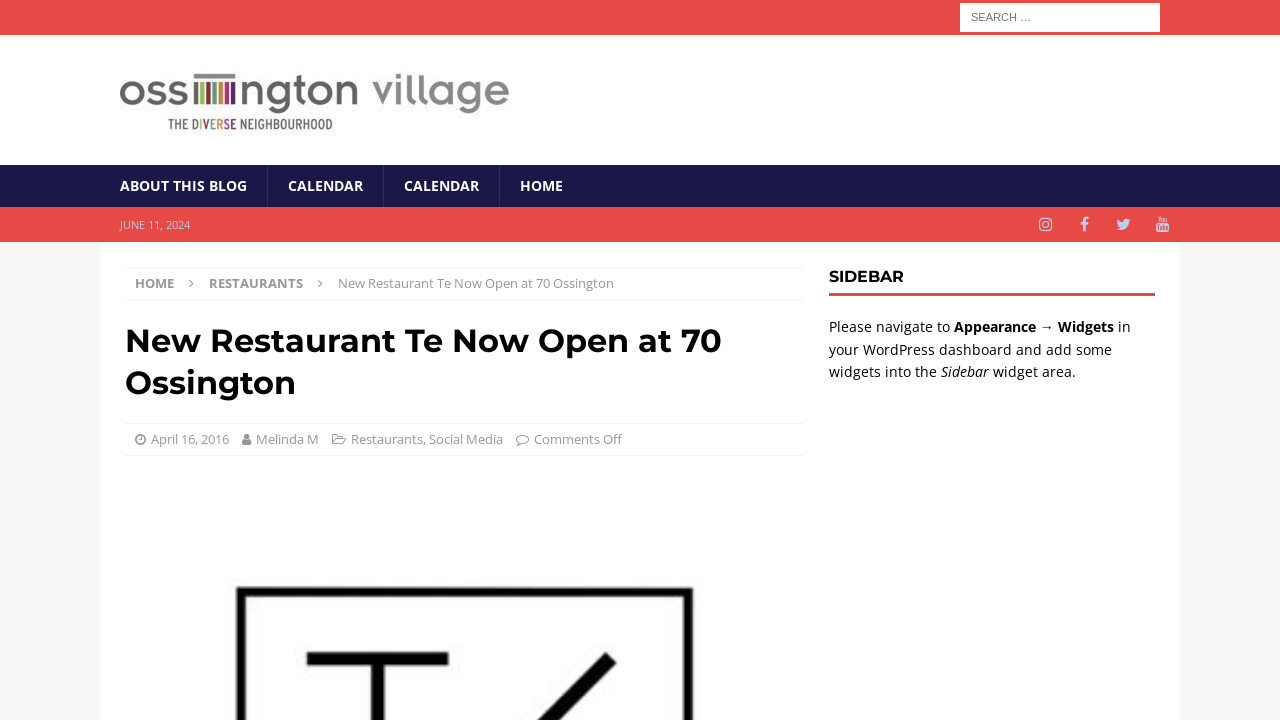Please answer the following question using a single word or phrase: What social media platforms are mentioned on the webpage?

Instagram, Facebook, Twitter, YouTube